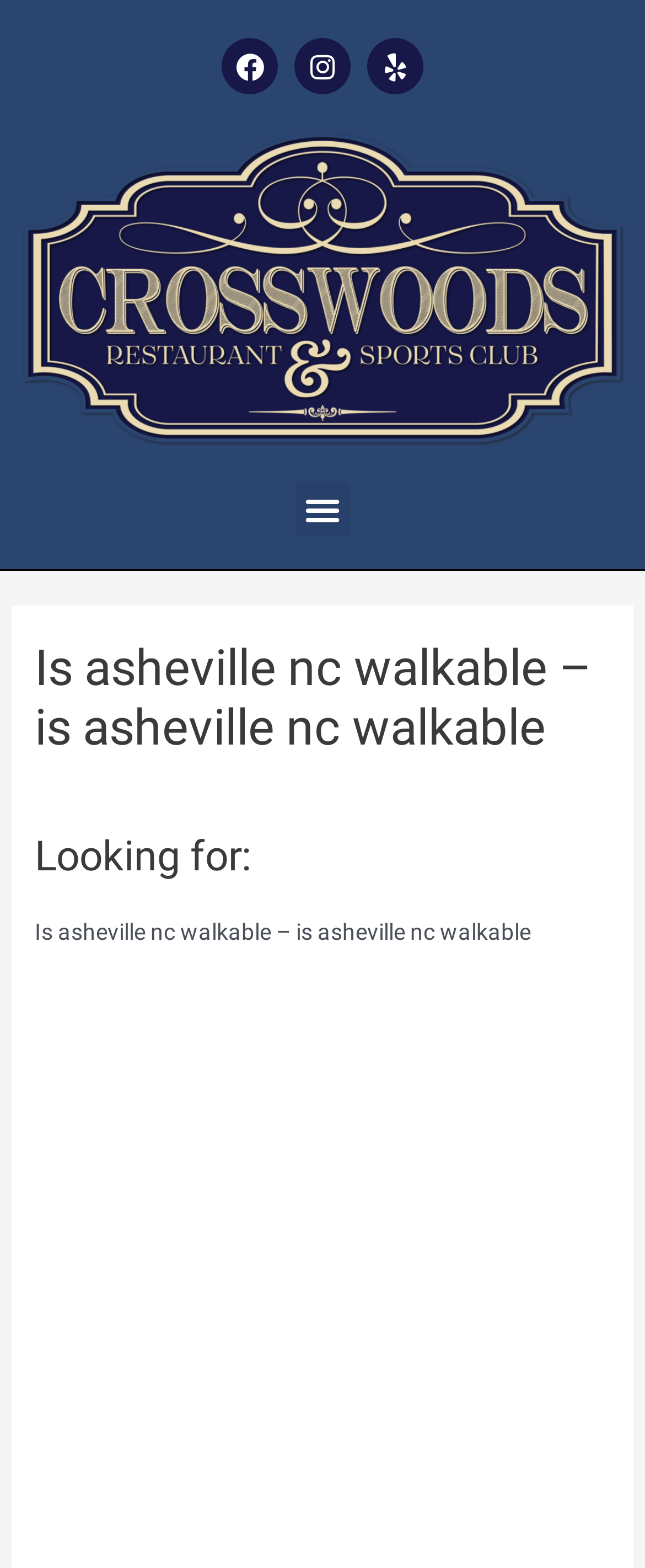Using the format (top-left x, top-left y, bottom-right x, bottom-right y), provide the bounding box coordinates for the described UI element. All values should be floating point numbers between 0 and 1: Leave a Comment

[0.054, 0.495, 0.341, 0.512]